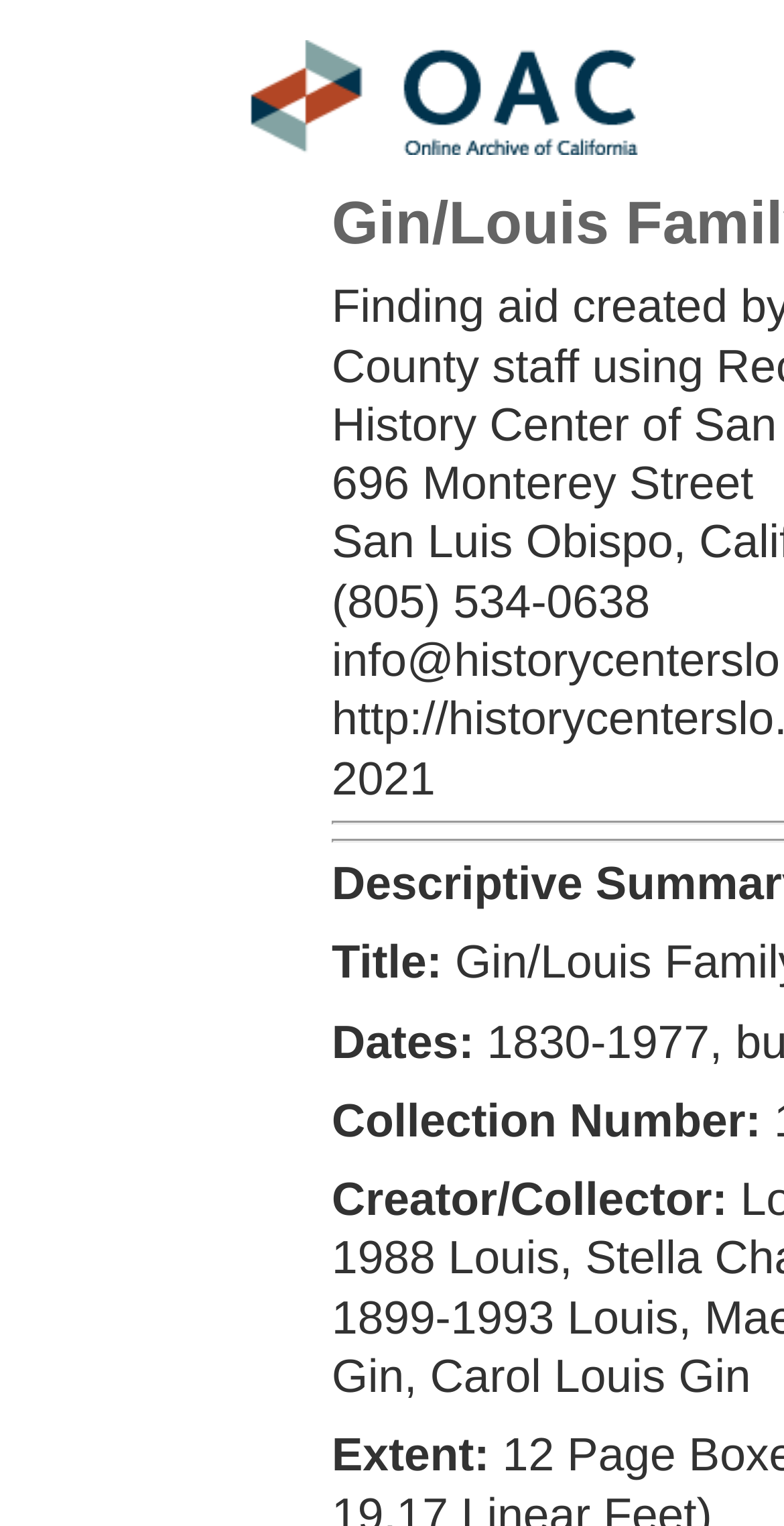Respond with a single word or phrase for the following question: 
What is the extent of the collection?

Not specified